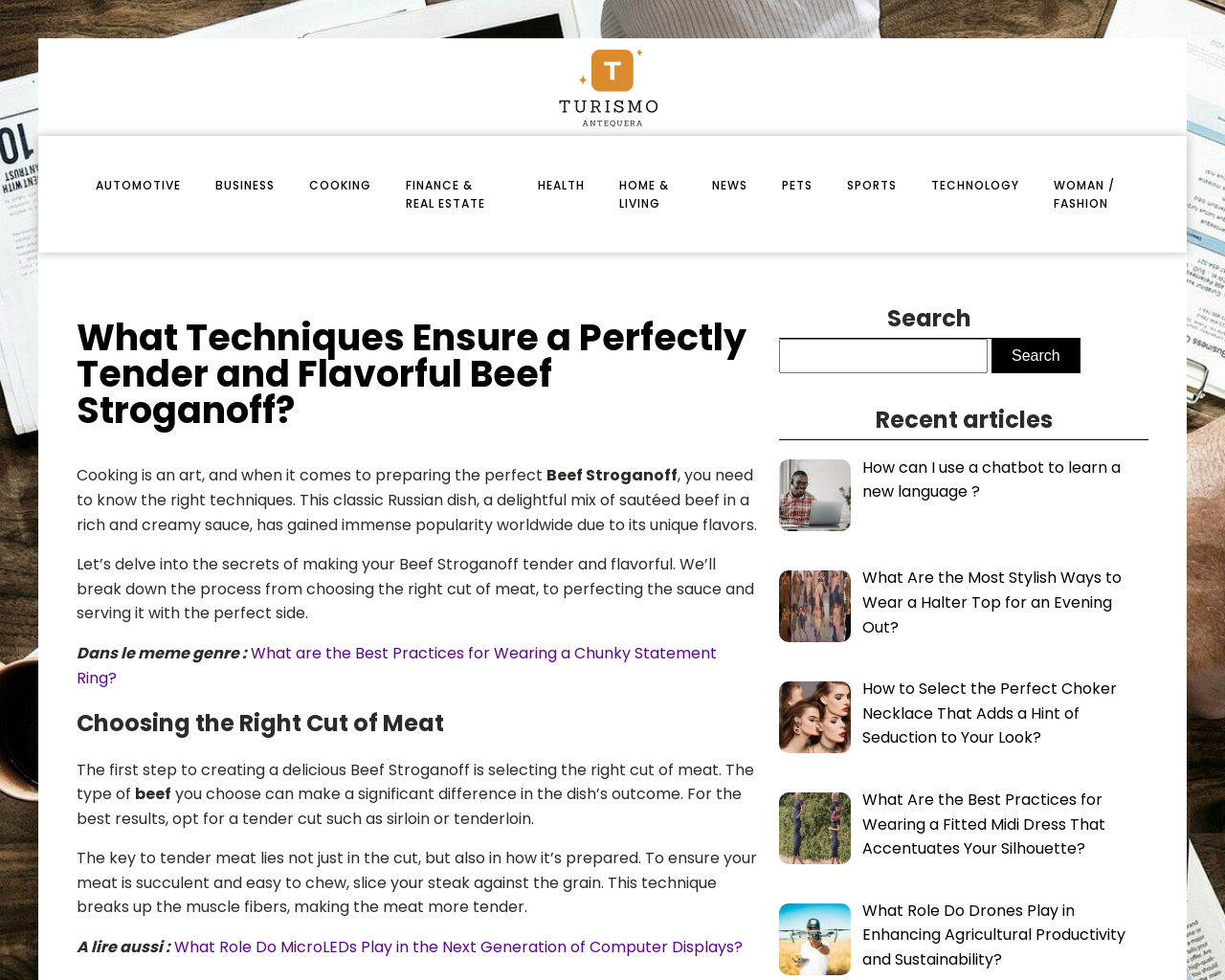Answer the question using only a single word or phrase: 
What is the purpose of slicing the steak against the grain?

To make the meat tender